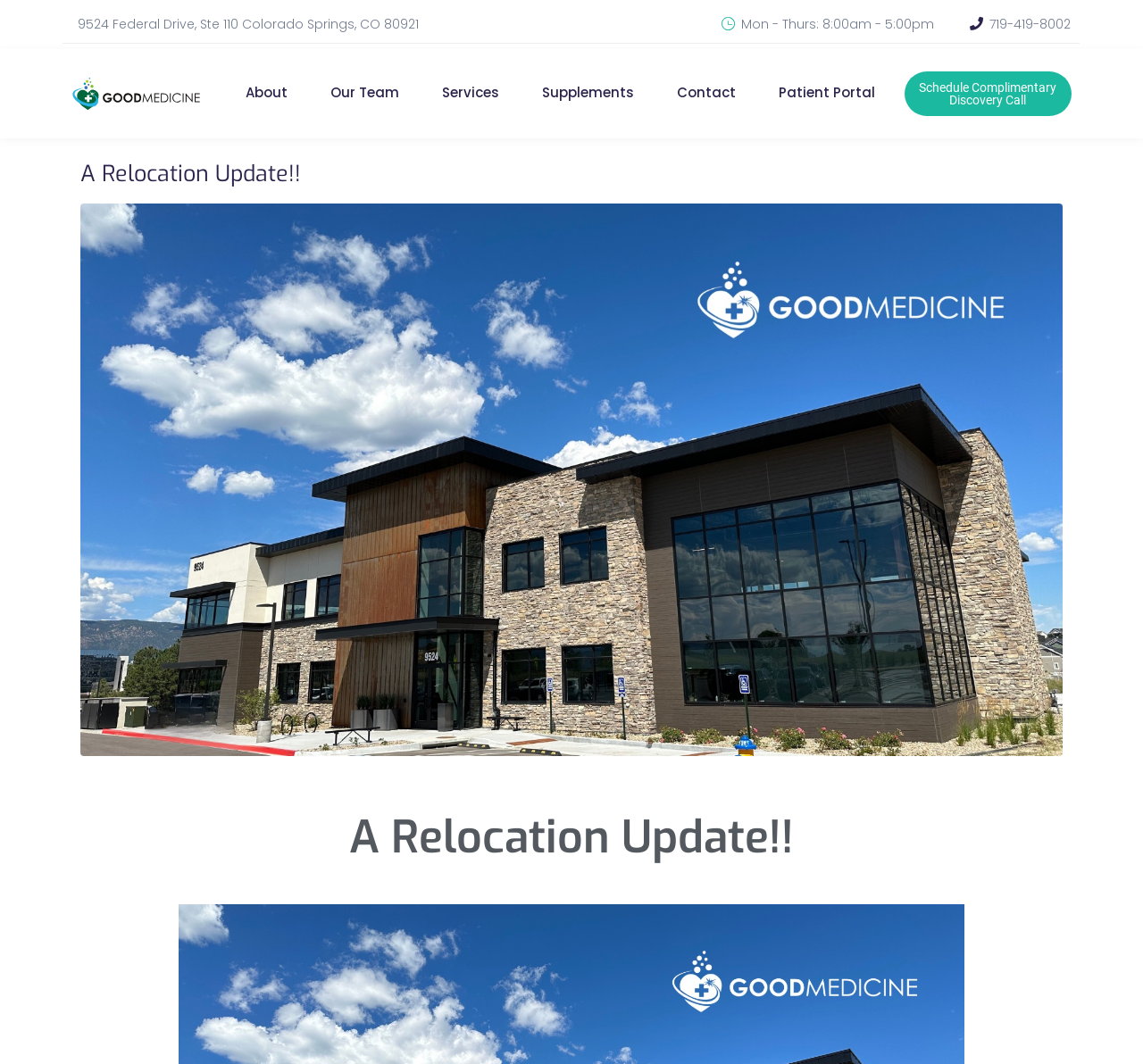Summarize the webpage comprehensively, mentioning all visible components.

This webpage is about Jaime Wuilliez, an author at Good Medicine Colorado. At the top left, there is a heading displaying the address "9524 Federal Drive, Ste 110 Colorado Springs, CO 80921", which is also a link. Below this address, there is a small image. 

To the right of the address, there are three headings in a row, listing the business hours, phone number, and each is also a link. 

On the top left, there is a link to "Good Medicine Colorado" with an accompanying image. Below this, there is a navigation menu with links to "About", "Our Team", "Services", "Supplements", "Contact", and "Patient Portal". Each of these links has a popup menu.

At the bottom right, there is a prominent call-to-action link to "Schedule Complimentary Discovery Call". Above this link, there is a section with a heading "A Relocation Update!!" which is also a link. This section has a header and two links with the same text. Below this section, there is another heading with the same text, "A Relocation Update!!".